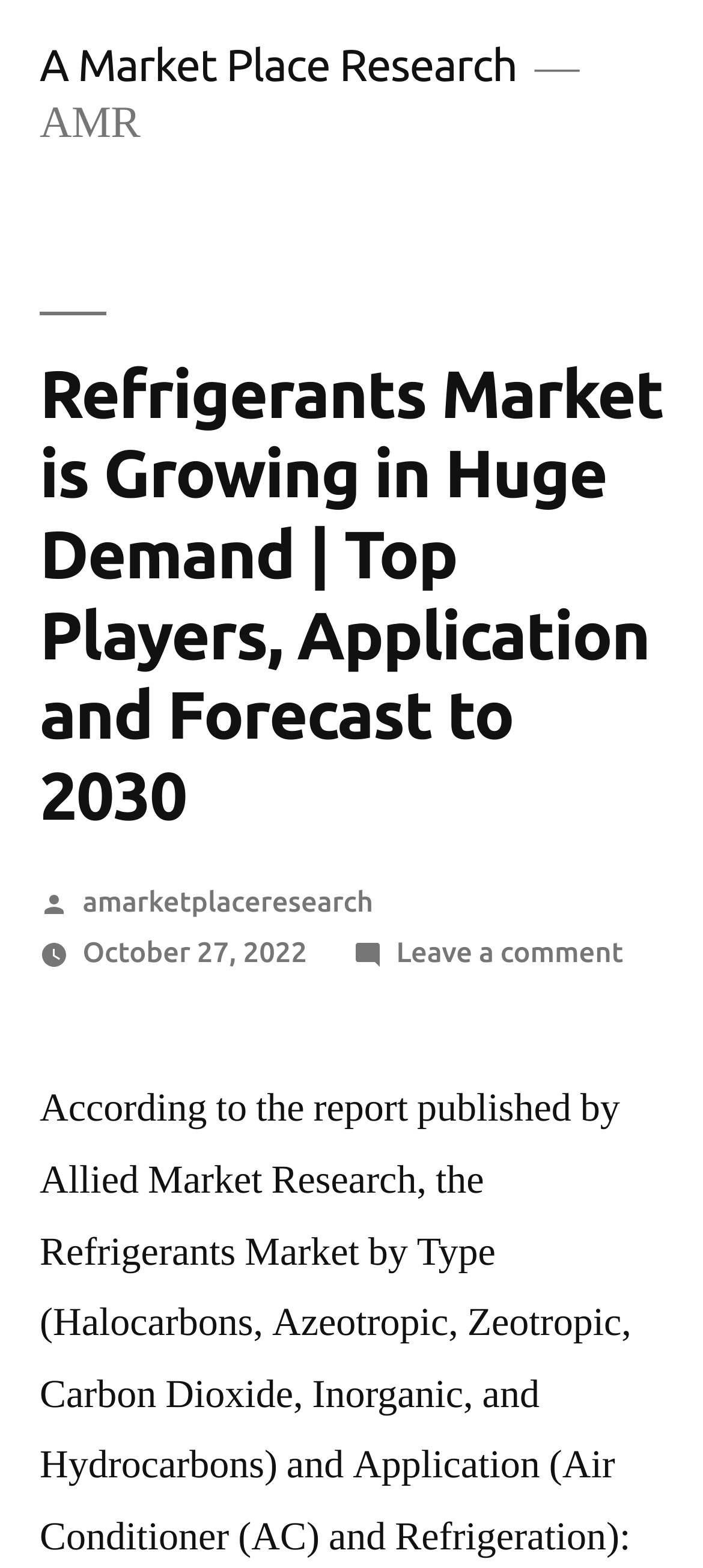Answer the following inquiry with a single word or phrase:
When was the article posted?

October 27, 2022